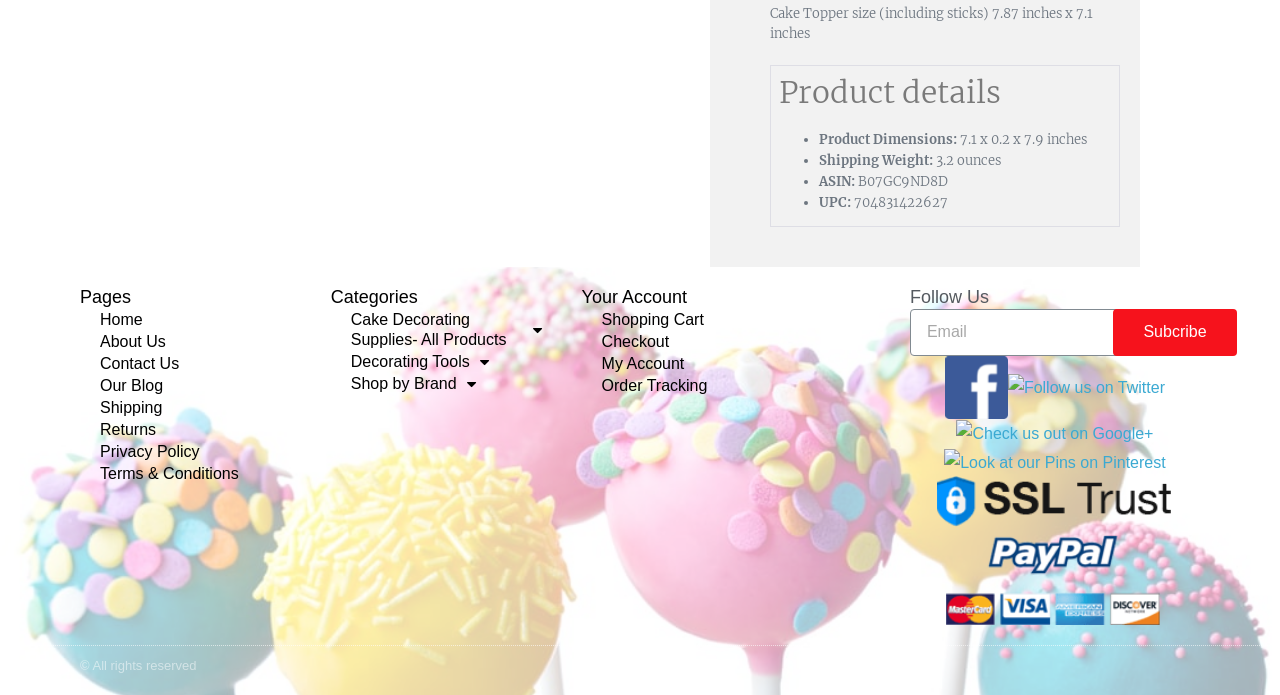What is the purpose of the textbox?
Analyze the image and provide a thorough answer to the question.

I found the purpose of the textbox by looking at the 'Follow Us' section, where it is labeled as 'Email' and has a 'Subscribe' button next to it, suggesting that it is for email subscription.